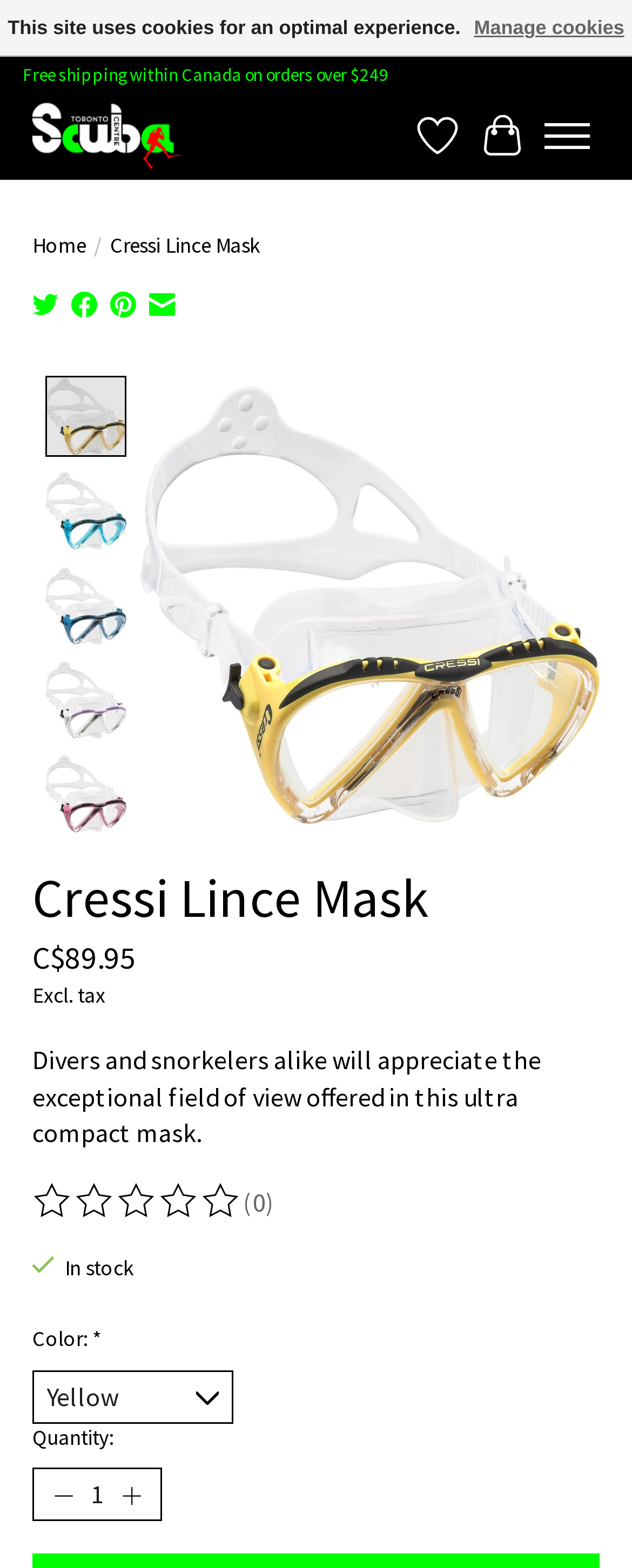Identify the bounding box coordinates of the section to be clicked to complete the task described by the following instruction: "Click on Home Energy Audit". The coordinates should be four float numbers between 0 and 1, formatted as [left, top, right, bottom].

None